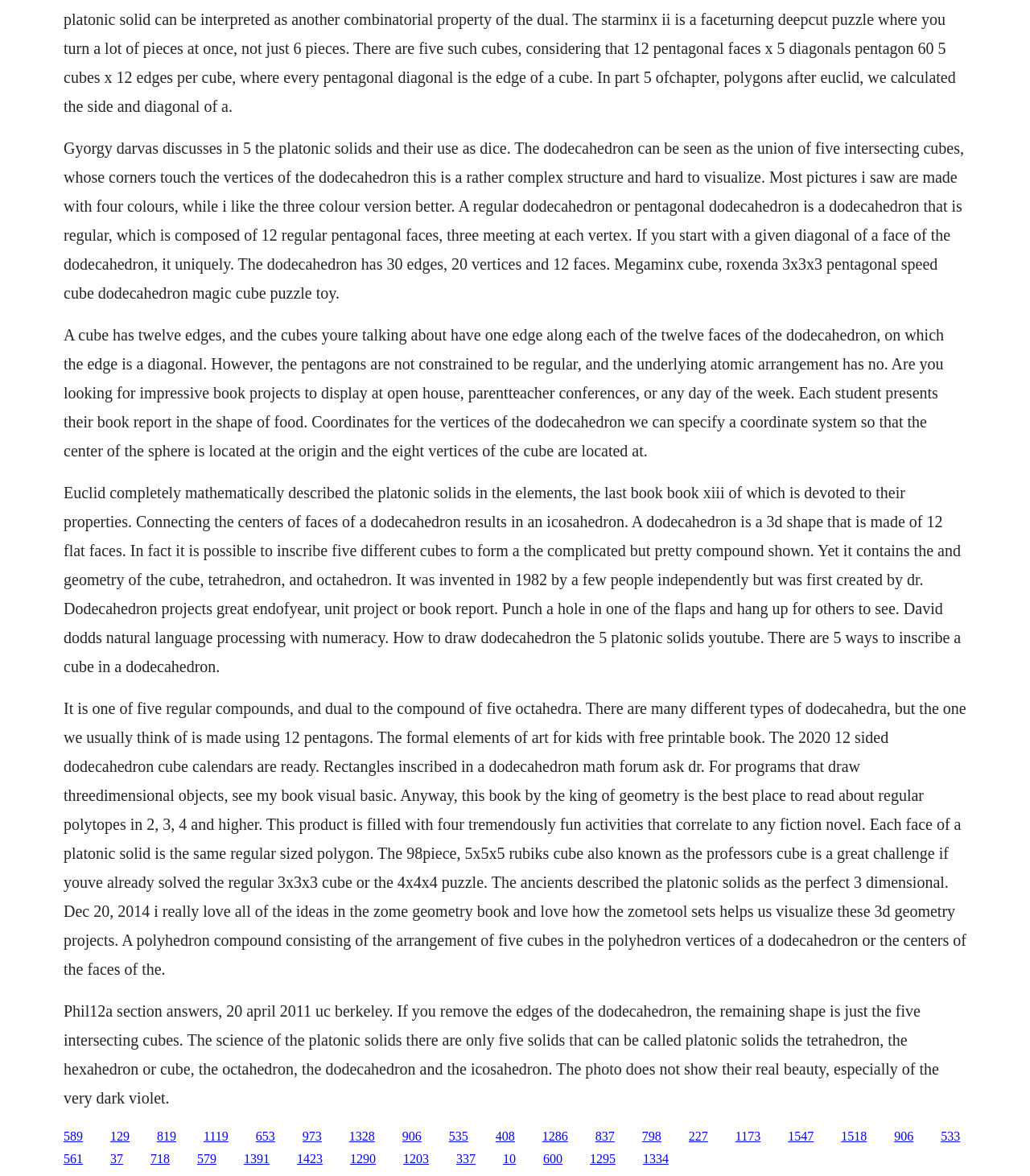How many edges does a dodecahedron have?
Using the visual information from the image, give a one-word or short-phrase answer.

30